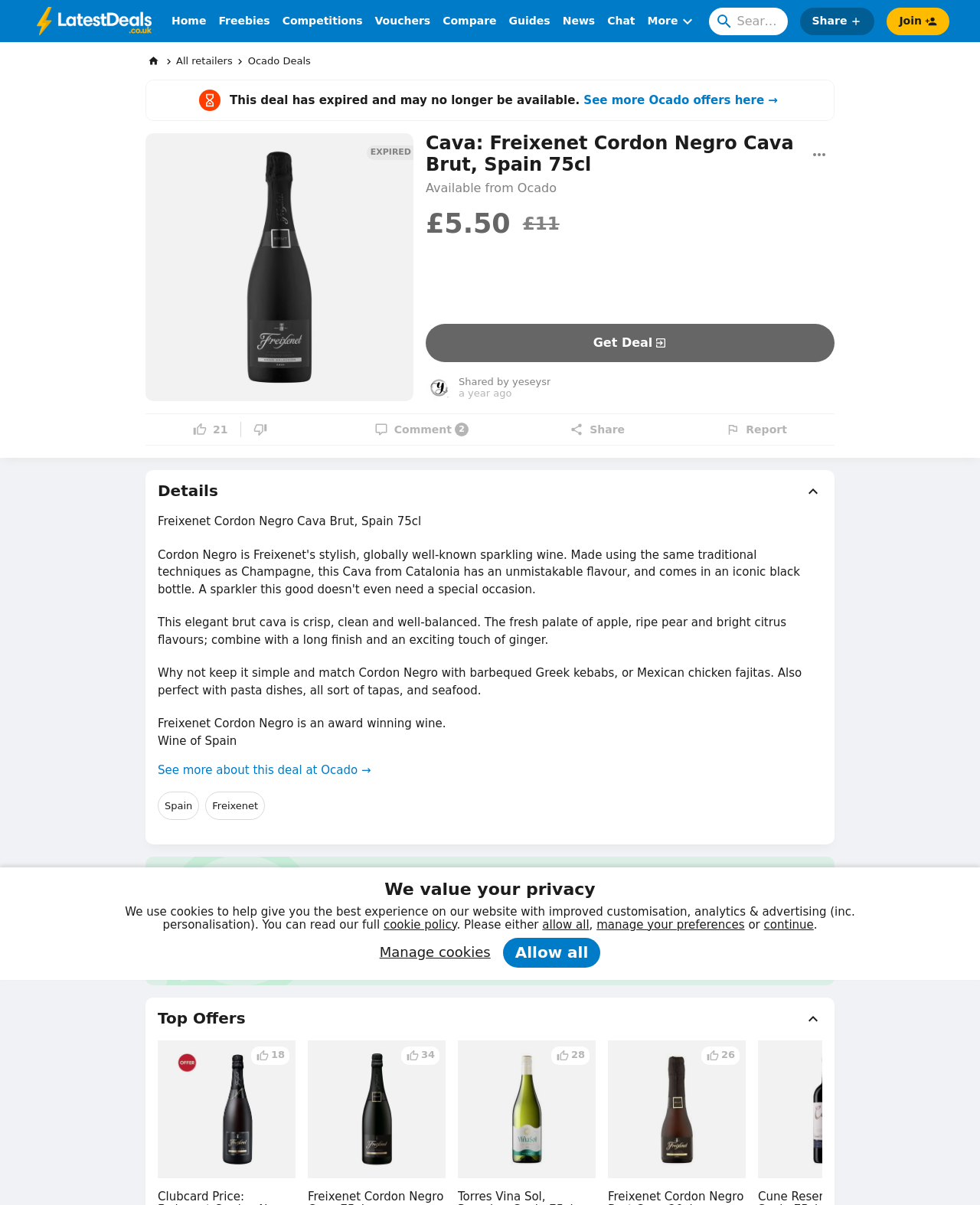Please identify the bounding box coordinates of the element's region that should be clicked to execute the following instruction: "Share the deal". The bounding box coordinates must be four float numbers between 0 and 1, i.e., [left, top, right, bottom].

[0.816, 0.006, 0.893, 0.029]